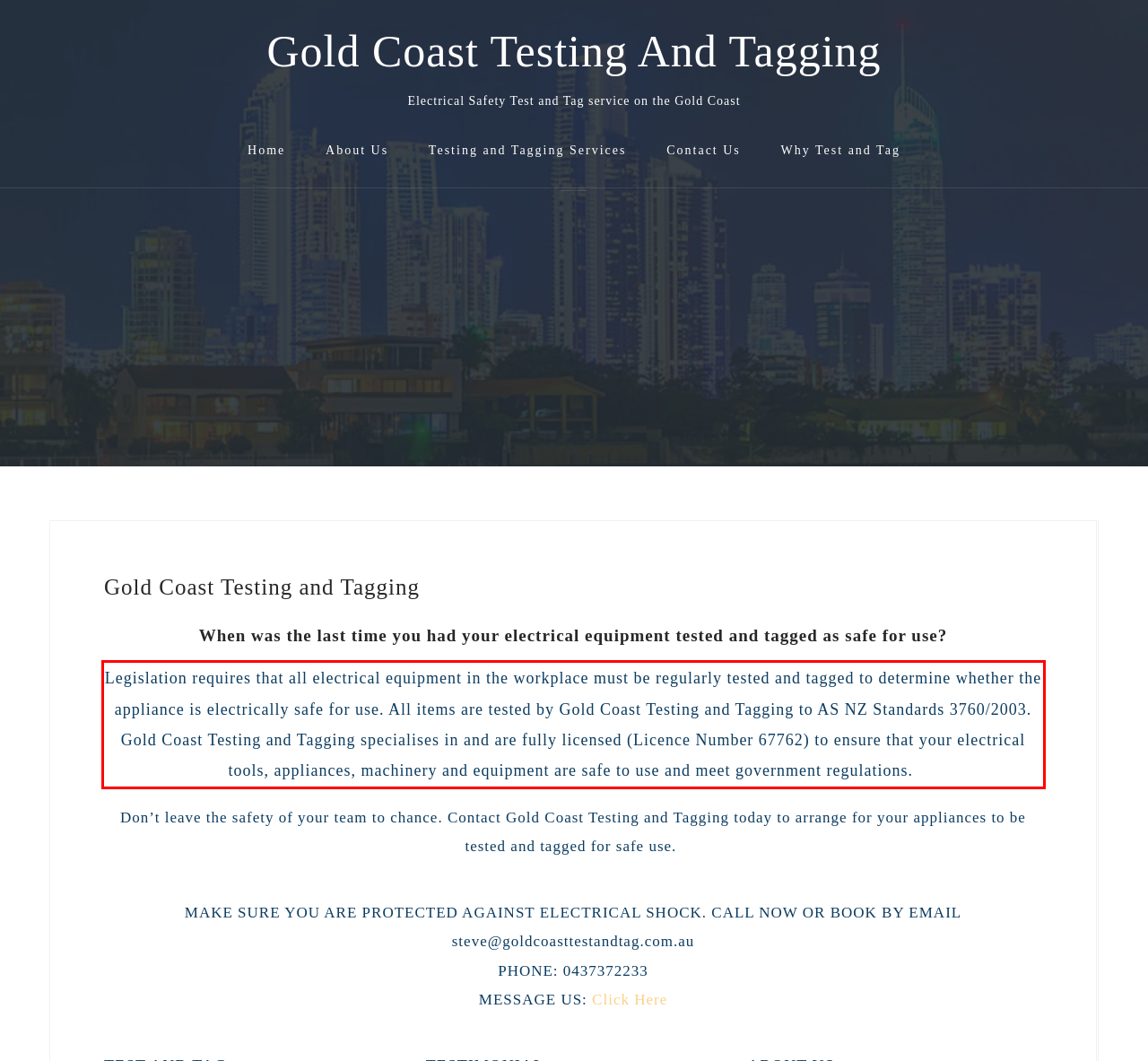From the given screenshot of a webpage, identify the red bounding box and extract the text content within it.

Legislation requires that all electrical equipment in the workplace must be regularly tested and tagged to determine whether the appliance is electrically safe for use. All items are tested by Gold Coast Testing and Tagging to AS NZ Standards 3760/2003. Gold Coast Testing and Tagging specialises in and are fully licensed (Licence Number 67762) to ensure that your electrical tools, appliances, machinery and equipment are safe to use and meet government regulations.